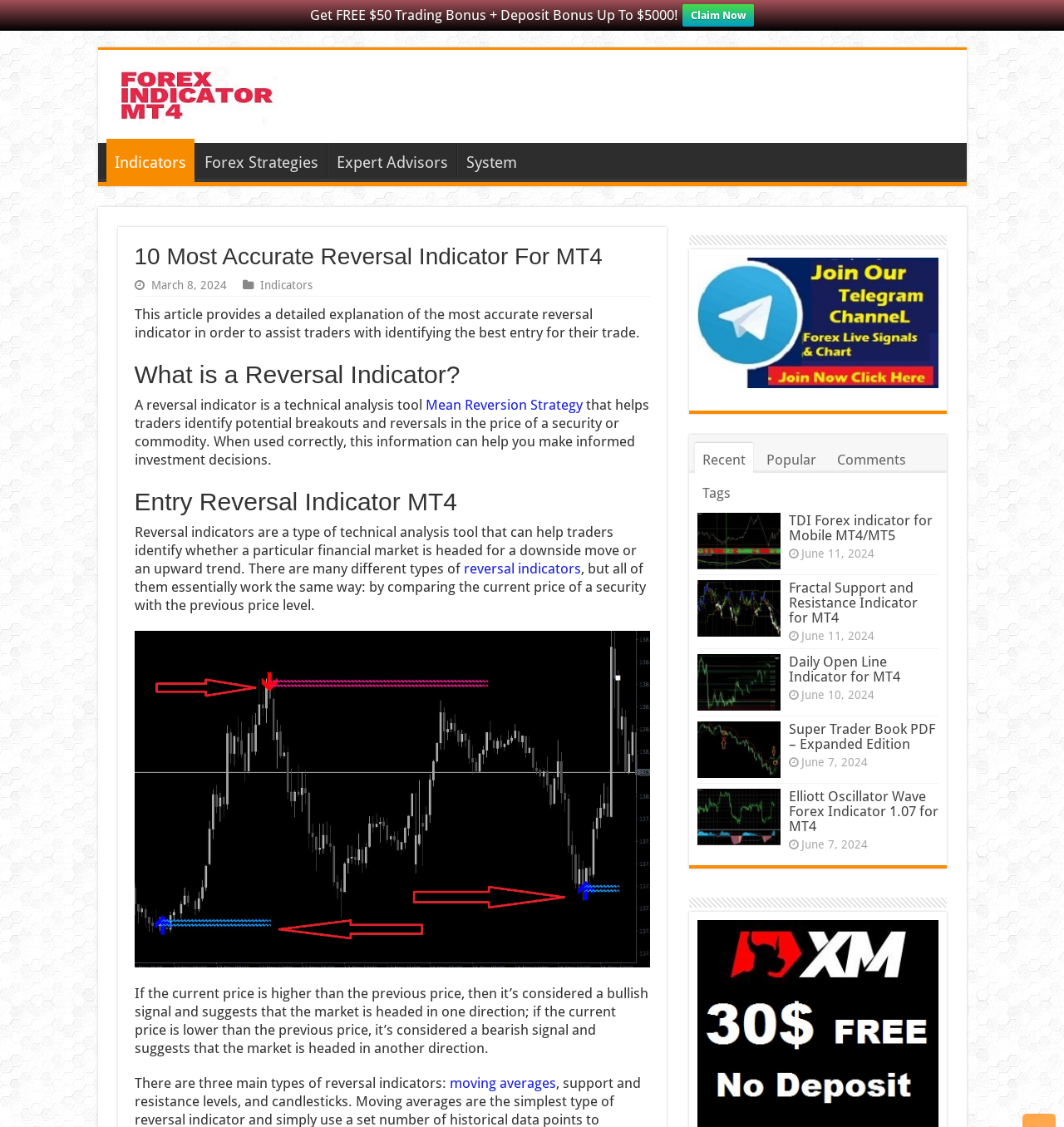How many articles are listed below the main article?
Answer the question with as much detail as possible.

Below the main article, there are seven other articles listed, each with a title, a date, and a brief description. These articles appear to be related to Forex indicators and trading strategies.